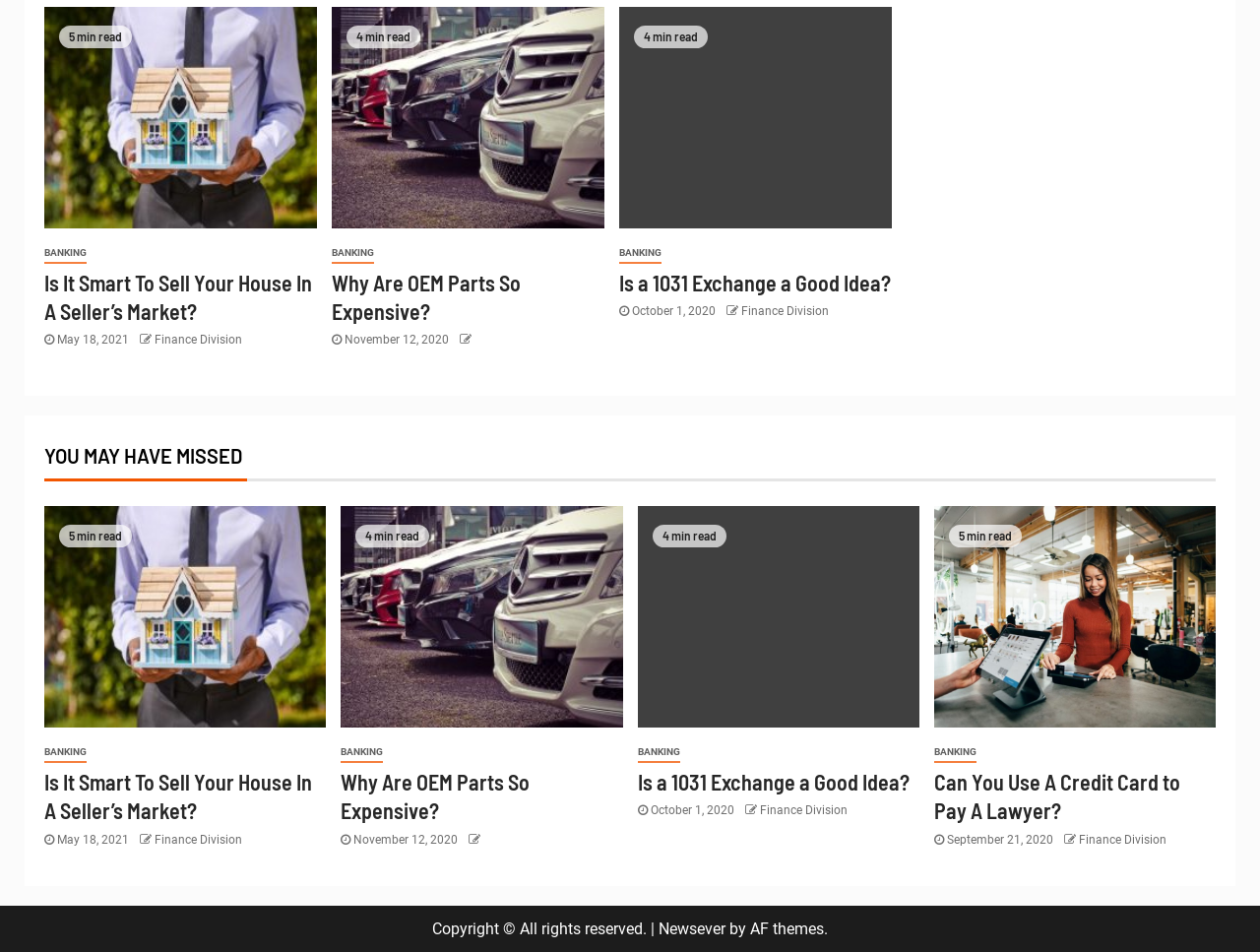Highlight the bounding box coordinates of the element that should be clicked to carry out the following instruction: "Check the article 'Is a 1031 Exchange a Good Idea?'". The coordinates must be given as four float numbers ranging from 0 to 1, i.e., [left, top, right, bottom].

[0.491, 0.282, 0.708, 0.312]